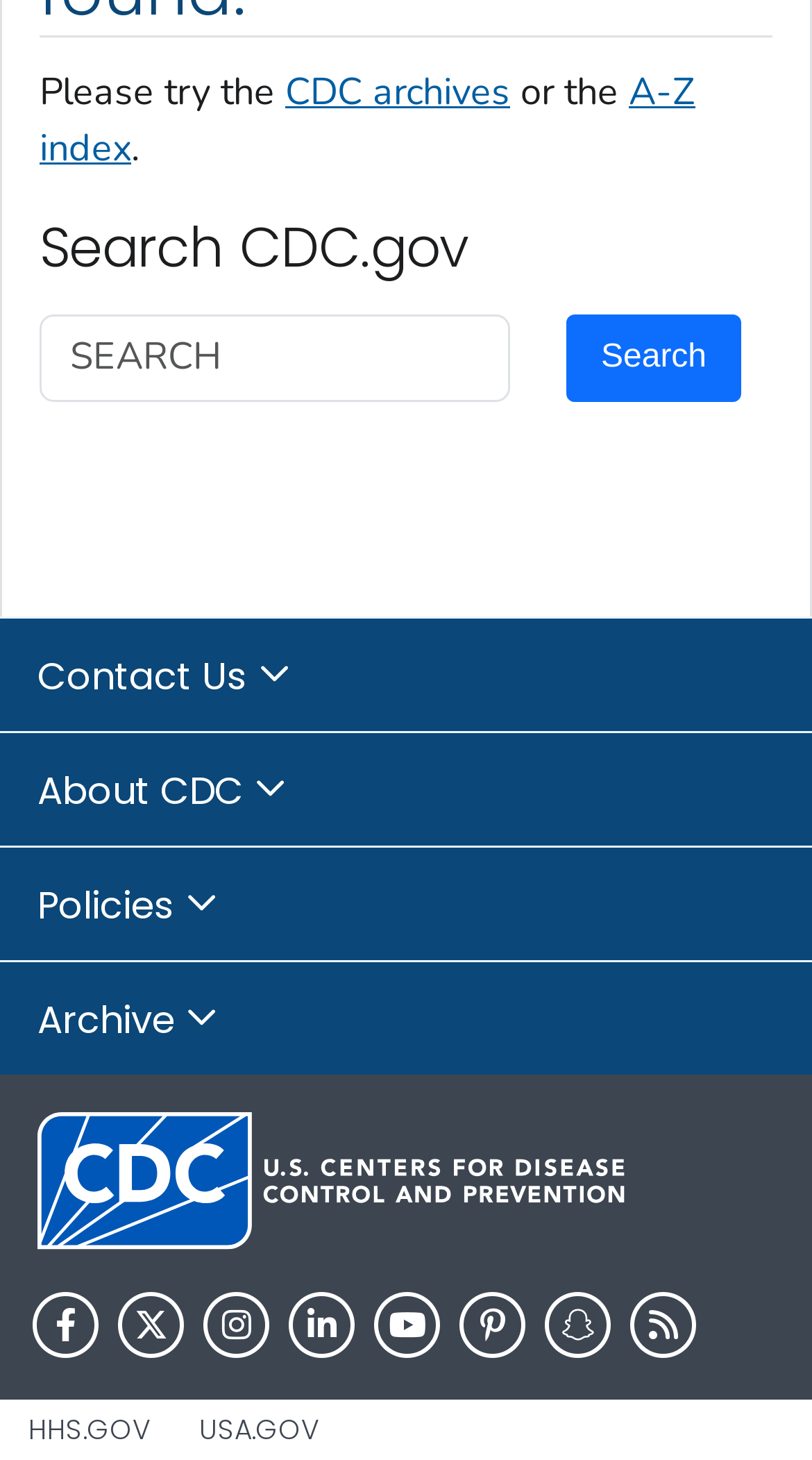Find the UI element described as: "Search" and predict its bounding box coordinates. Ensure the coordinates are four float numbers between 0 and 1, [left, top, right, bottom].

[0.697, 0.215, 0.914, 0.275]